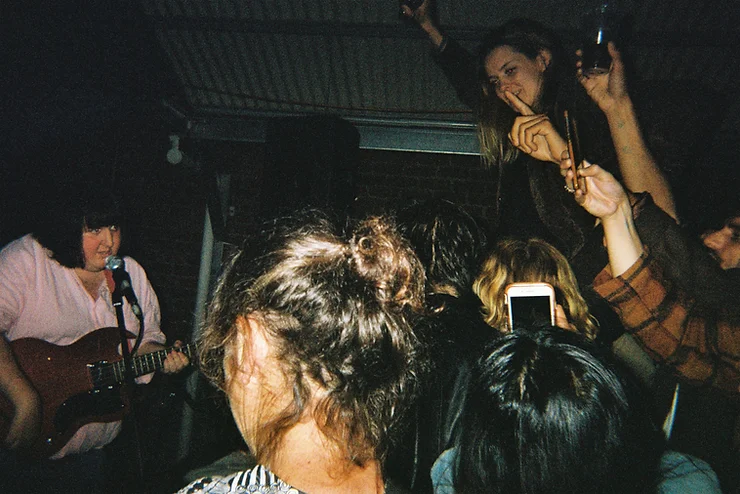Offer a detailed explanation of what is happening in the image.

In this vibrant live music scene, the energy of a small audience is palpable as they engage with a local performer. The artist, dressed in a casual pink shirt, passionately plays the guitar and sings into a microphone, embodying the spirit of garage punk-pop-rock. In the foreground, the hair and backs of several fans reflect their enthusiasm, some waving hands in the air while others record the moment on their phones. One concertgoer, perched above the crowd, cheers and enjoys the performance wholeheartedly, encapsulating the joyful release music brings, especially during challenging times of isolation. The image captures the essence of connection and celebration amidst a backdrop of shared experiences.